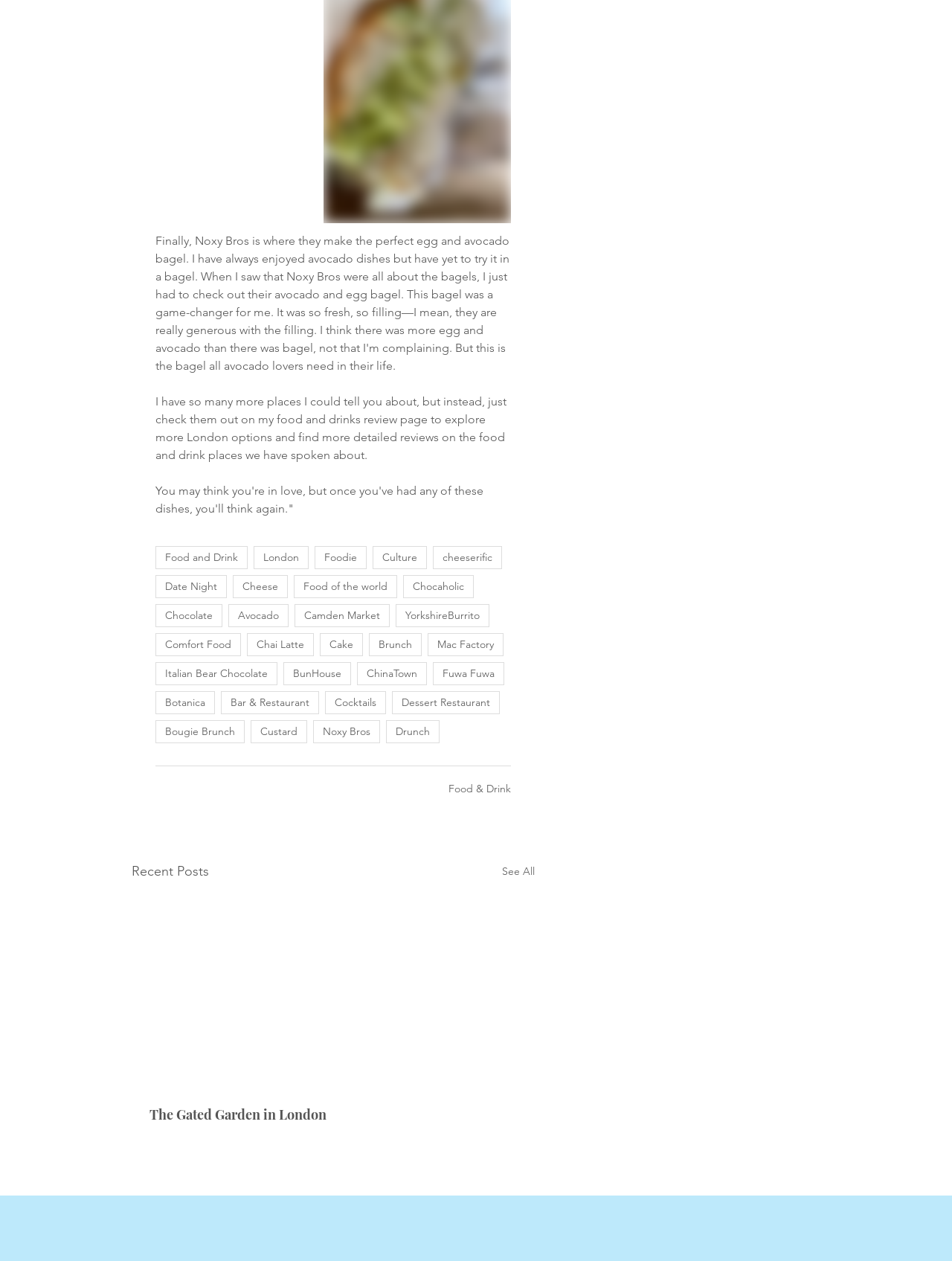Please specify the bounding box coordinates in the format (top-left x, top-left y, bottom-right x, bottom-right y), with all values as floating point numbers between 0 and 1. Identify the bounding box of the UI element described by: Italian Bear Chocolate

[0.163, 0.525, 0.291, 0.544]